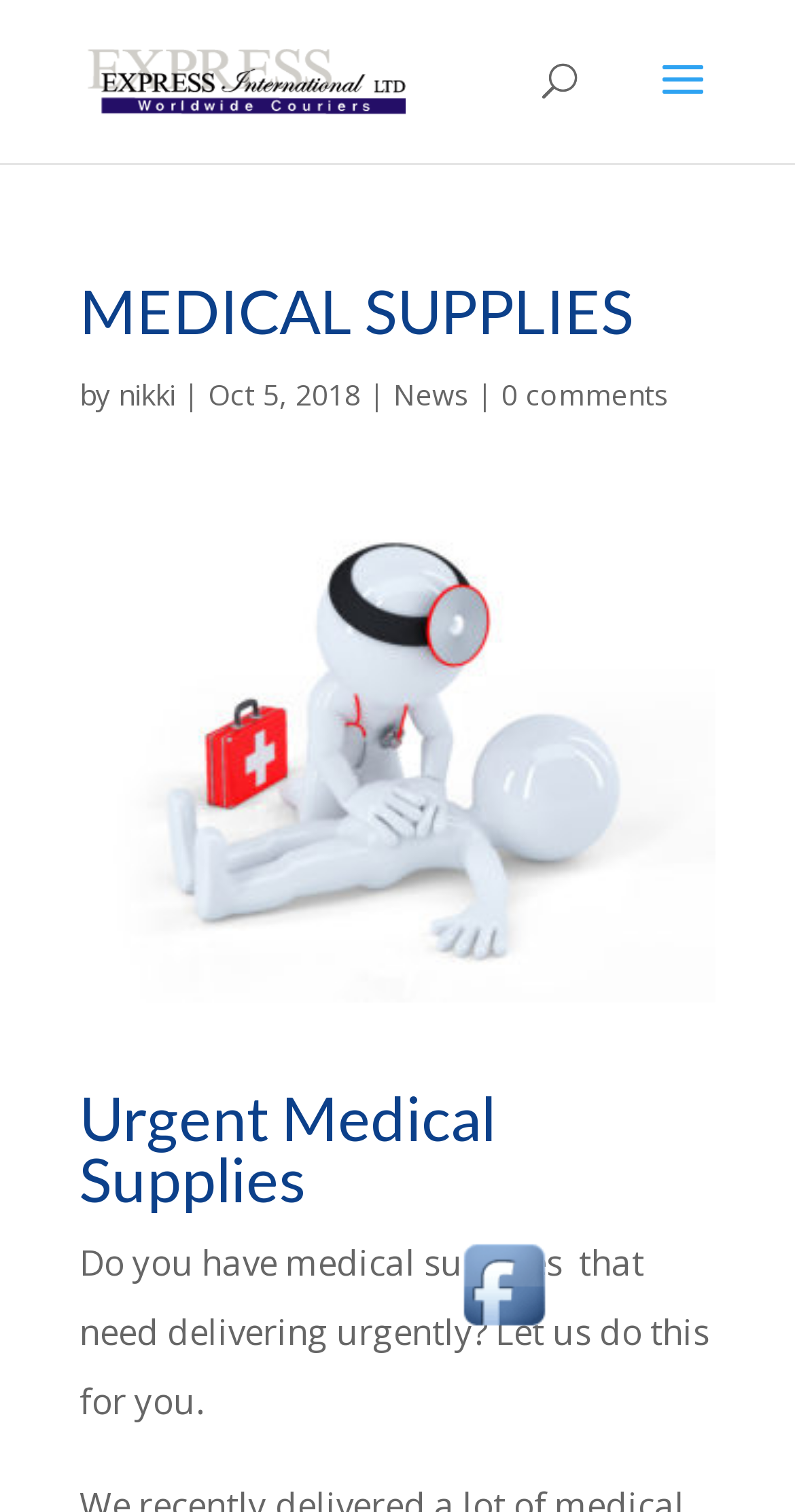Illustrate the webpage thoroughly, mentioning all important details.

The webpage is about medical supplies and courier services. At the top, there is a logo of Express International, a courier service in Hampshire, accompanied by a link to their website. Below the logo, there is a search bar that spans almost the entire width of the page.

The main content of the page is divided into two sections. On the left, there is a heading that reads "MEDICAL SUPPLIES" in large font, followed by a subheading that says "by nikki" and a date "Oct 5, 2018". Below this, there are links to "News" and "0 comments". 

On the right side of the page, there is a large image related to medical supplies. Below the image, there is a heading that reads "Urgent Medical Supplies" and a paragraph of text that describes the service, which delivers medical supplies urgently.

At the bottom of the page, there is a link to "Visit Us On Facebook" accompanied by a Facebook logo.